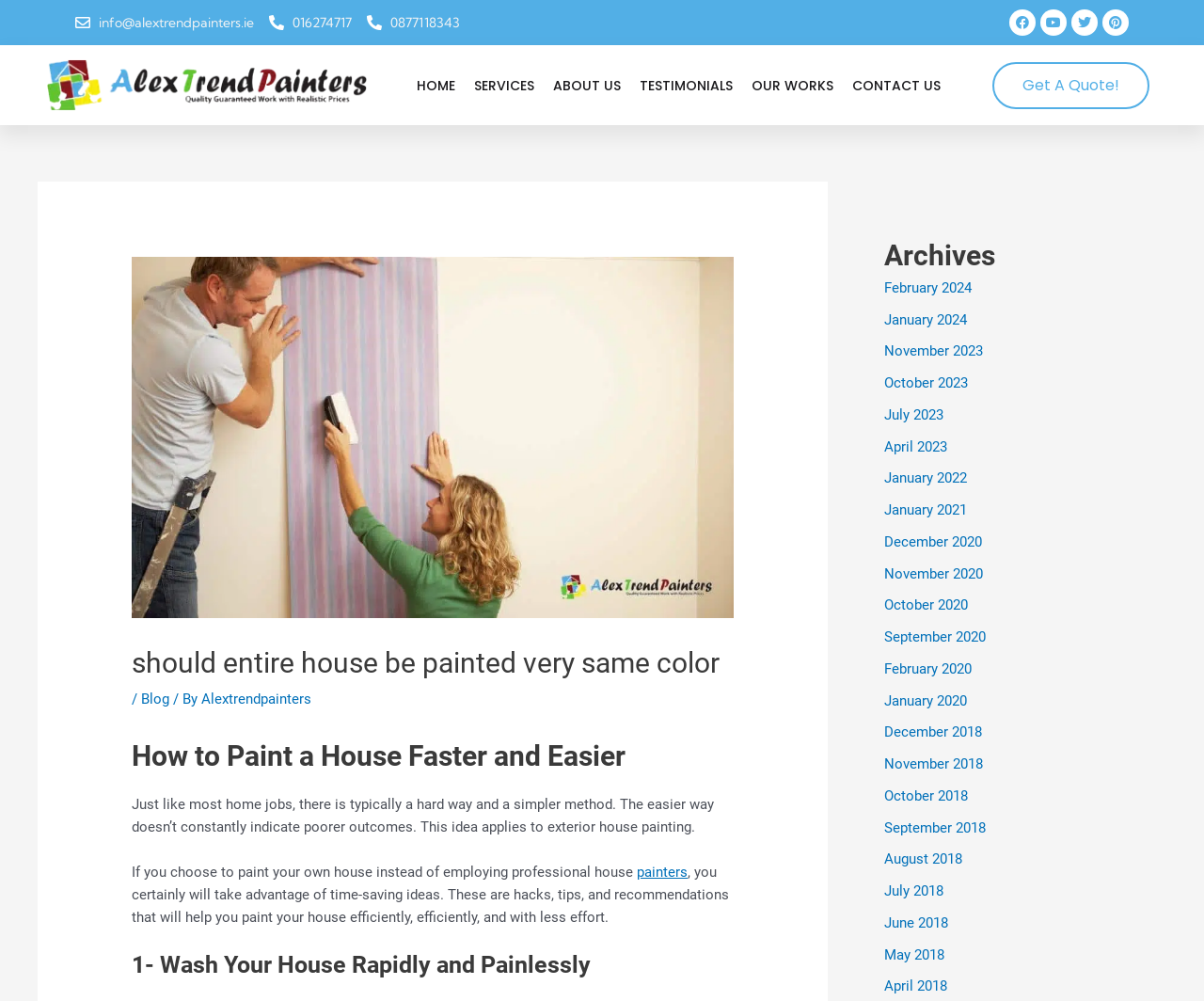Elaborate on the different components and information displayed on the webpage.

This webpage is about painting a space in a home, apartment, or condo, and provides easy DIY steps to do so. At the top of the page, there are several links to contact the website owner, including an email address, phone numbers, and social media links. To the left of these links is the website's logo, which is an image.

Below the contact links, there is a navigation menu with links to different sections of the website, including "HOME", "SERVICES", "ABOUT US", "TESTIMONIALS", "OUR WORKS", and "CONTACT US". To the right of this menu is a call-to-action link to "Get A Quote!".

The main content of the page is divided into sections, with headings and paragraphs of text. The first section has a heading that asks if an entire house should be painted the same color, and includes an image related to this topic. The text in this section discusses the idea of painting a house and the benefits of doing it oneself.

The next section has a heading that provides tips on how to paint a house faster and easier, and includes several paragraphs of text that offer advice and hacks for painting a house efficiently. This section is followed by another section with a heading that provides a step-by-step guide on how to wash a house quickly and painlessly.

To the right of the main content, there is a sidebar with a heading that says "Archives", and lists links to different months and years, presumably linking to archived blog posts or articles.

Overall, the webpage is focused on providing information and guidance on painting a house, with a focus on DIY steps and tips. The layout is organized, with clear headings and sections, and includes images and links to other relevant content.